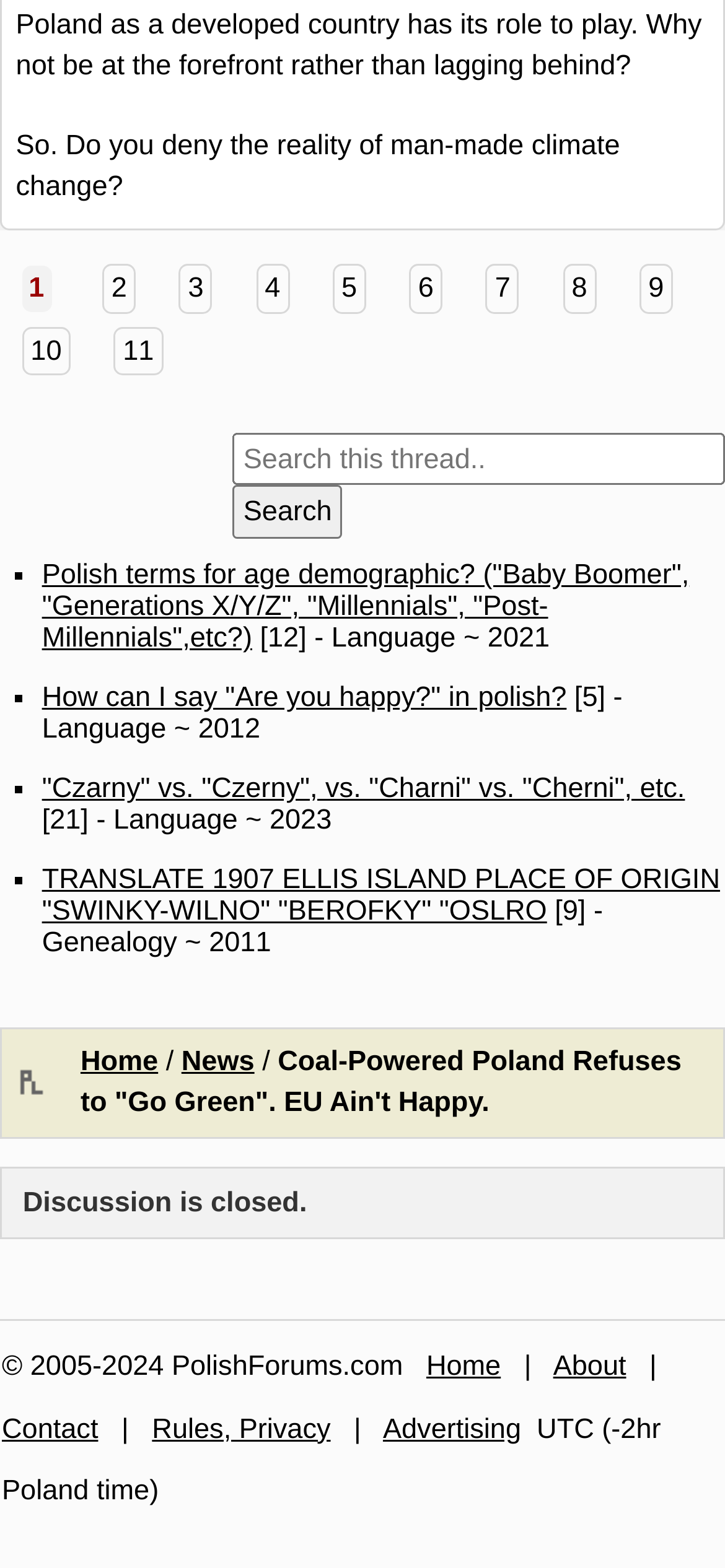Please locate the UI element described by "Rules, Privacy" and provide its bounding box coordinates.

[0.21, 0.901, 0.456, 0.921]